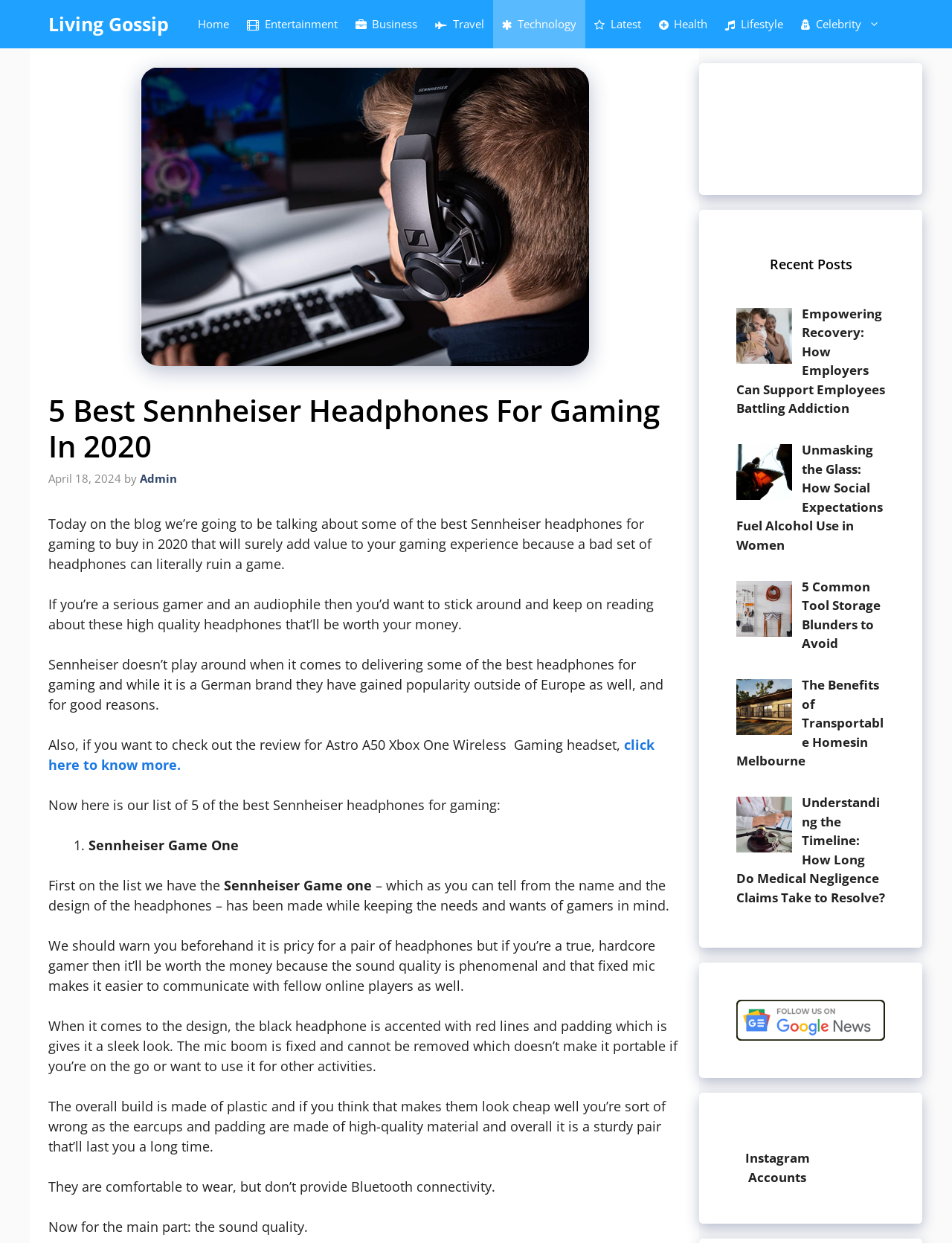Using the information in the image, give a detailed answer to the following question: What is the name of the first Sennheiser headphone listed?

The blog post mentions 'First on the list we have the Sennheiser Game one', which indicates that the first Sennheiser headphone listed is the Sennheiser Game One.